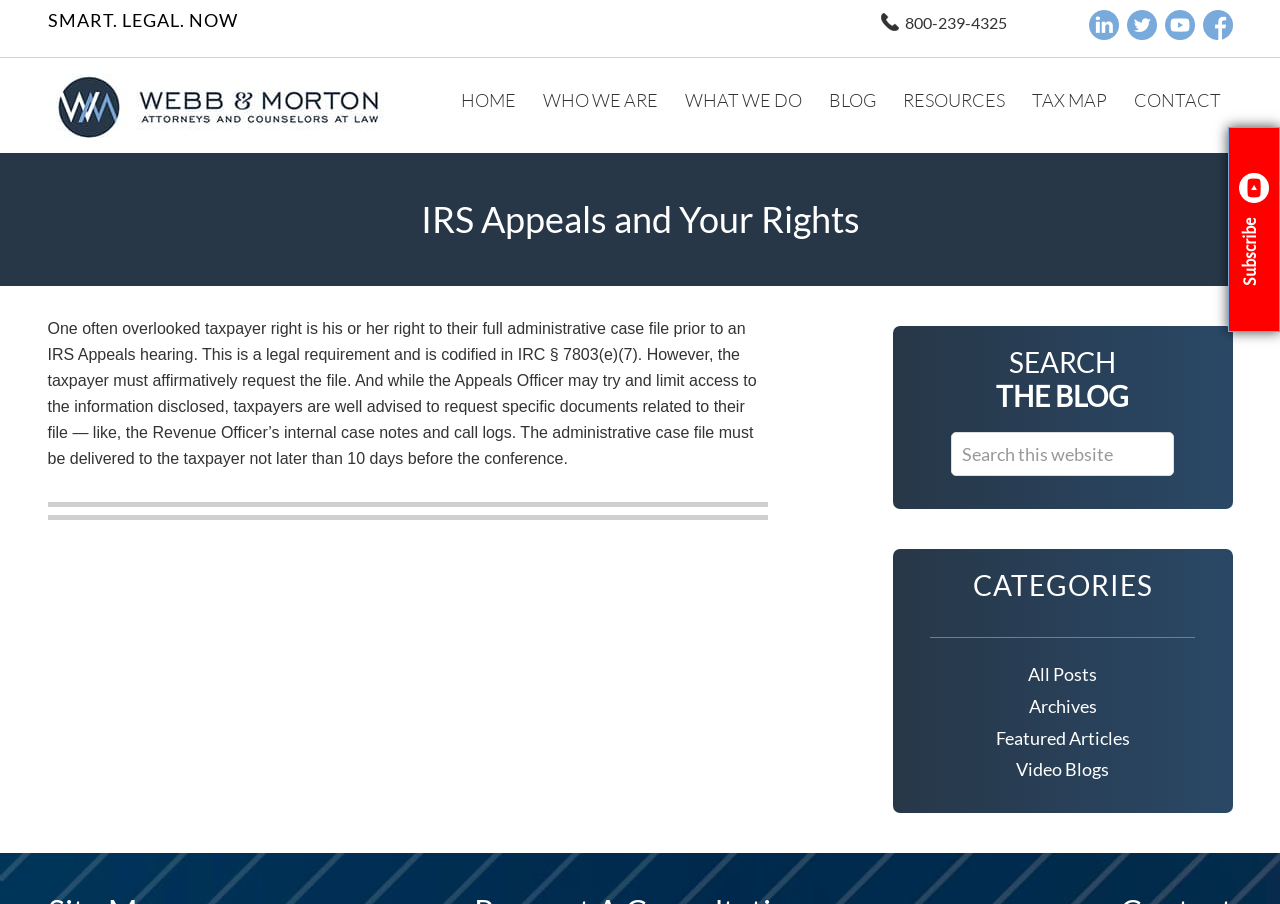Create a detailed summary of all the visual and textual information on the webpage.

The webpage is about IRS Appeals and taxpayer rights, with a focus on a specific right to access full administrative case files prior to an IRS Appeals hearing. 

At the top of the page, there are three "Skip to" links, followed by a heading "SMART. LEGAL. NOW" and a phone number "800-239-4325". To the right of the phone number, there are four social media links with corresponding images: LinkedIn, Twitter, Youtube, and Facebook. 

Below these elements, there is a site logo, followed by a navigation menu with seven links: "HOME", "WHO WE ARE", "WHAT WE DO", "BLOG", "RESOURCES", "TAX MAP", and "CONTACT". 

The main content area is divided into two sections. On the left, there is an article about IRS Appeals and taxpayer rights, which discusses the importance of requesting specific documents related to the case file. On the right, there is a primary sidebar with a search function, allowing users to search the blog. Below the search function, there are four categories: "All Posts", "Archives", "Featured Articles", and "Video Blogs". 

At the bottom of the page, there is a footer area with a link to subscribe to a Covid Youtube channel, accompanied by an image.